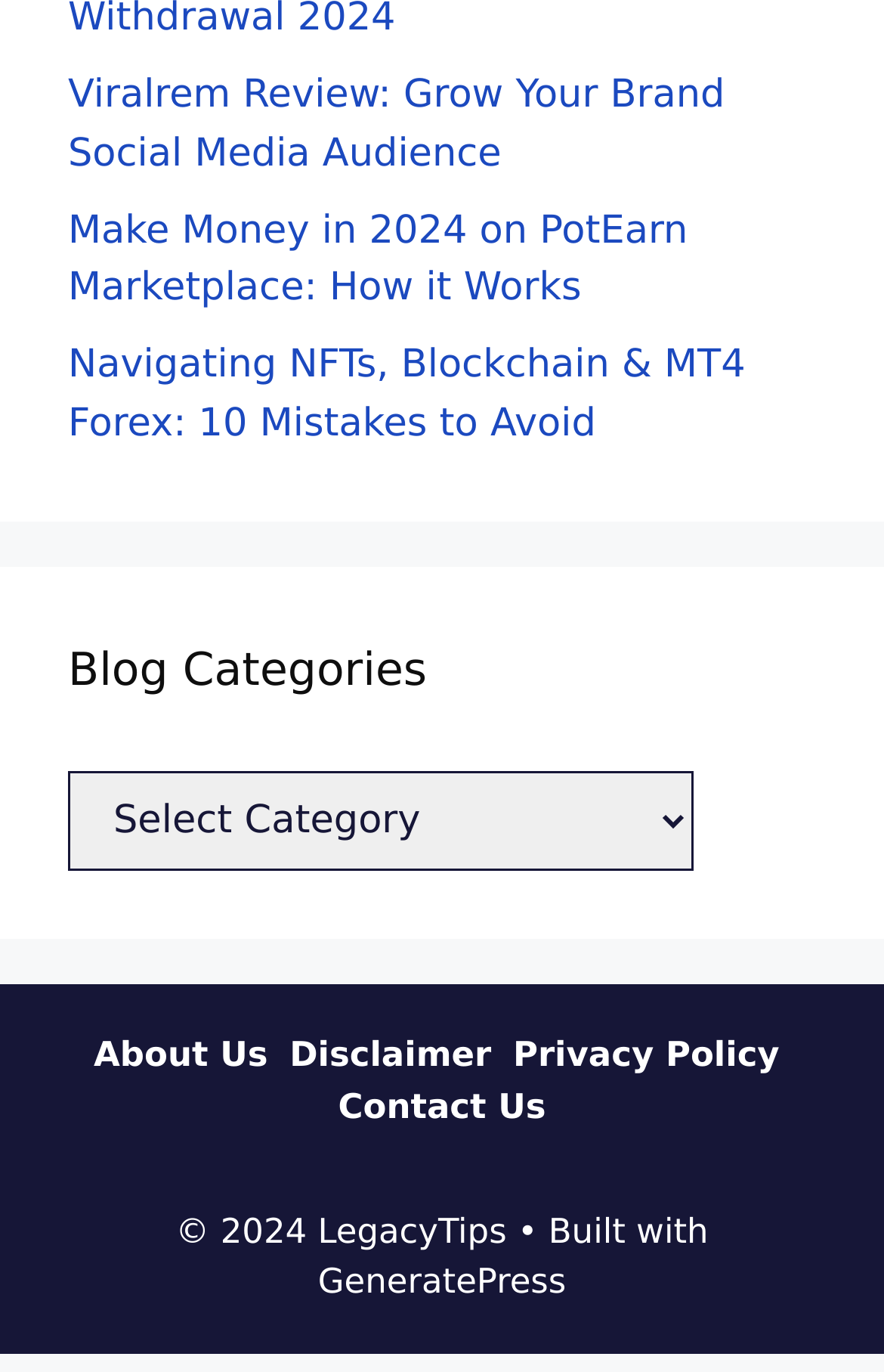Given the element description, predict the bounding box coordinates in the format (top-left x, top-left y, bottom-right x, bottom-right y). Make sure all values are between 0 and 1. Here is the element description: GeneratePress

[0.36, 0.919, 0.64, 0.949]